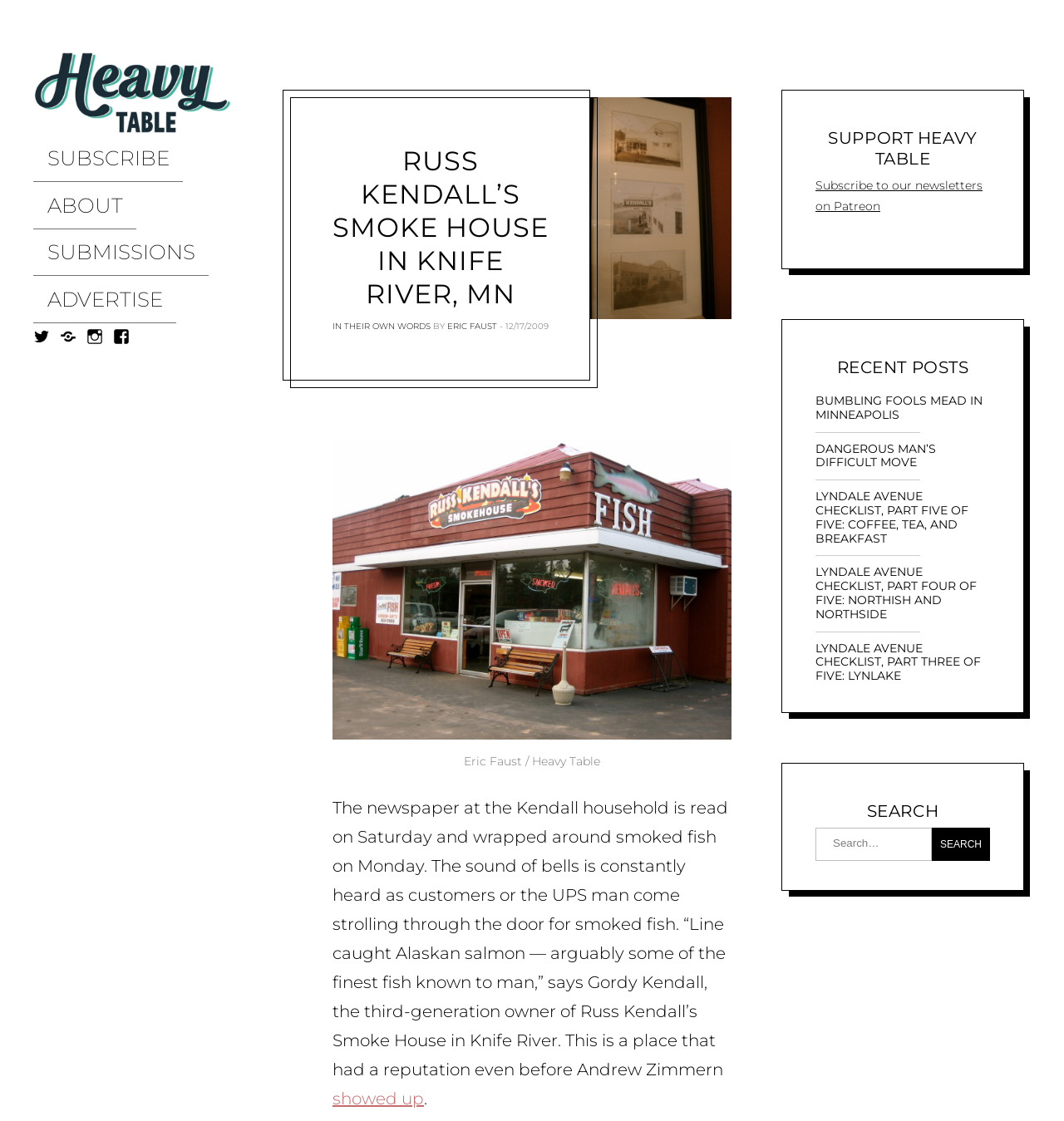Please locate the bounding box coordinates of the region I need to click to follow this instruction: "Explore Research Supervision".

None